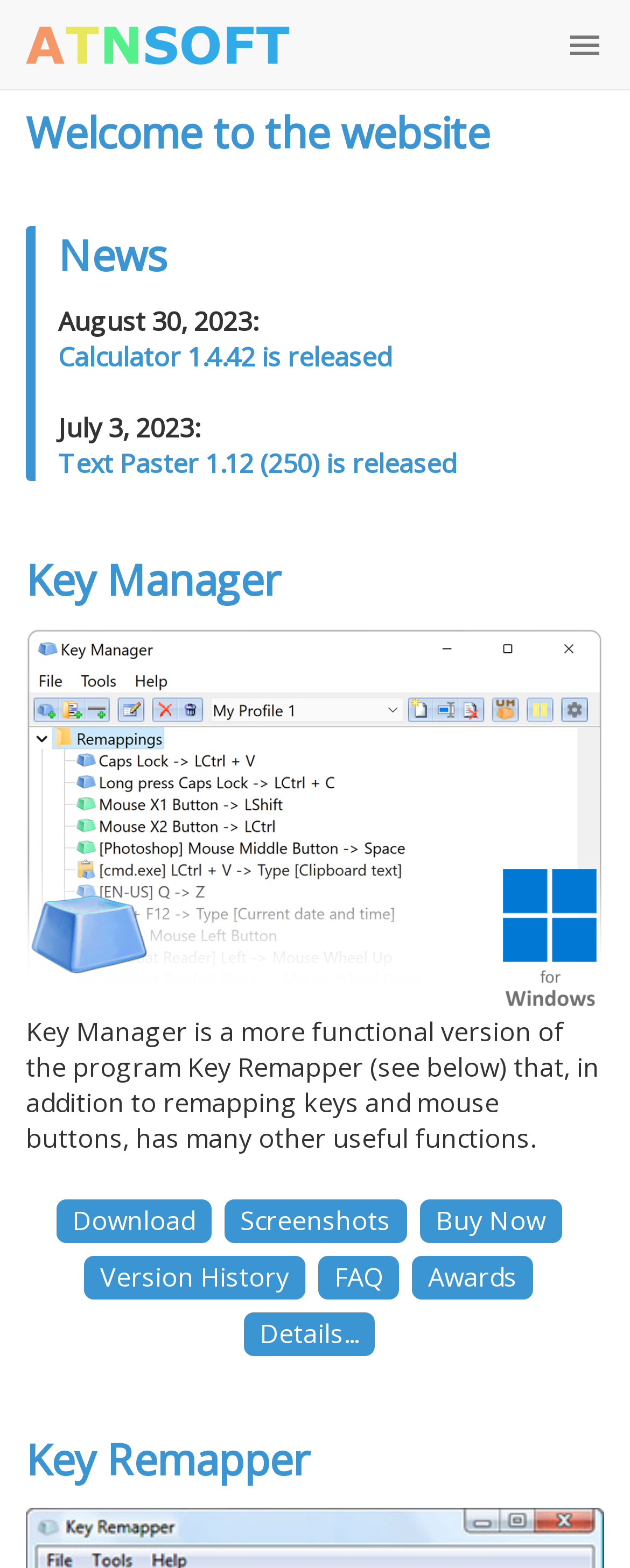How many links are available for Key Remapper?
Refer to the image and give a detailed answer to the query.

Under the 'Key Remapper' heading, I found only one link labeled 'Key Remapper', which suggests that there is only one link available for this product.